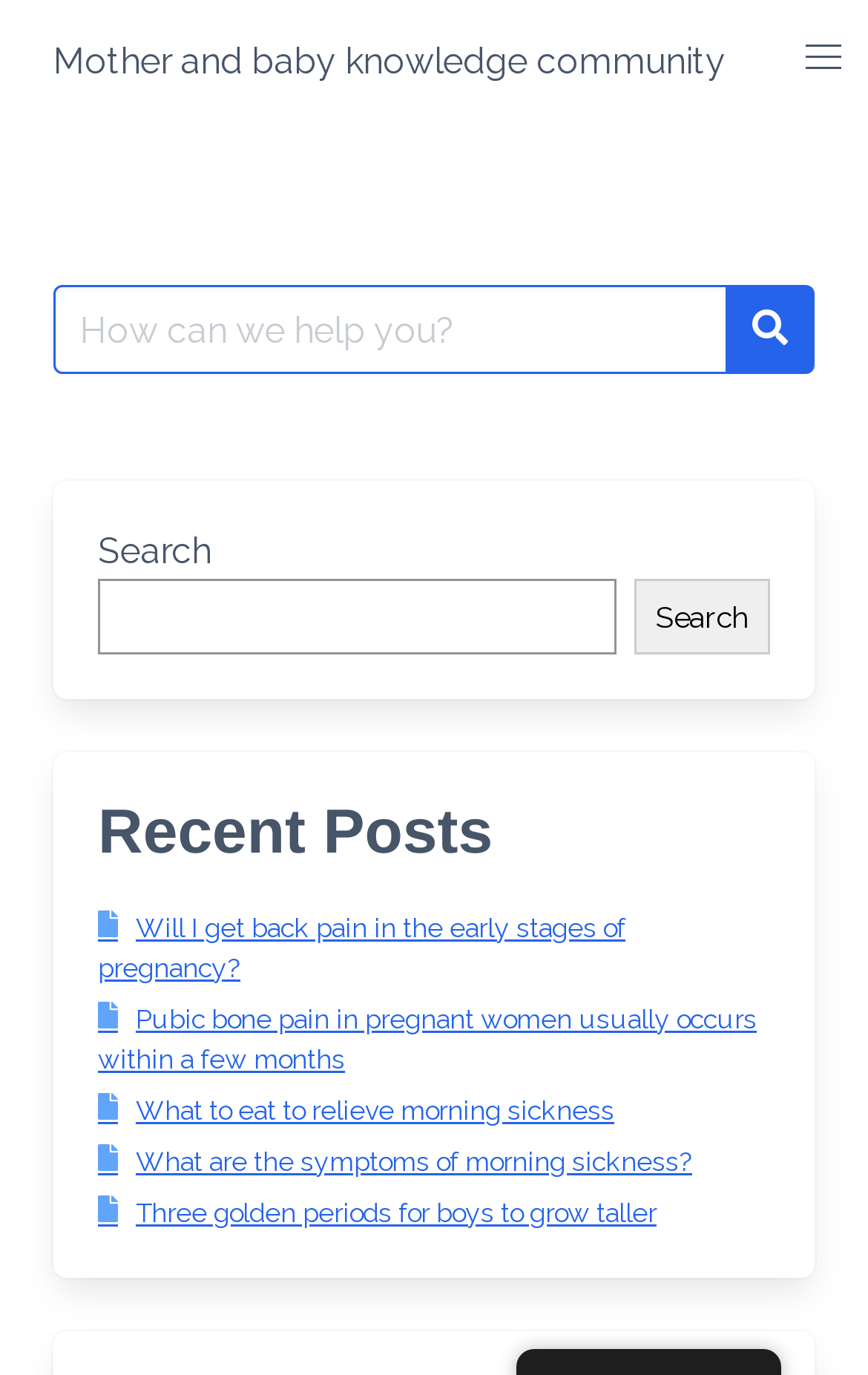Please identify the bounding box coordinates of the element's region that I should click in order to complete the following instruction: "Search using the search button". The bounding box coordinates consist of four float numbers between 0 and 1, i.e., [left, top, right, bottom].

[0.732, 0.421, 0.887, 0.476]